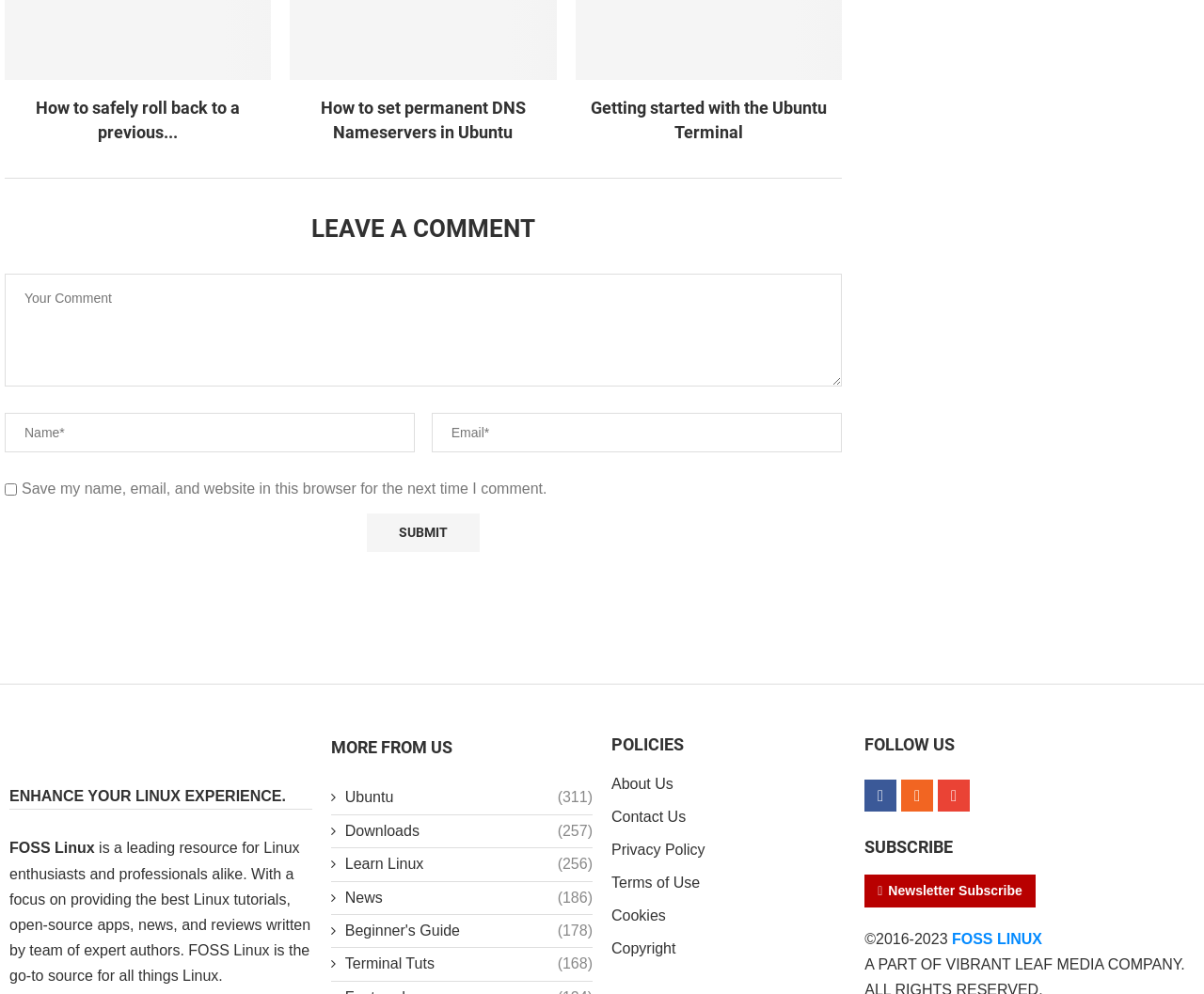Highlight the bounding box coordinates of the element that should be clicked to carry out the following instruction: "Follow FOSS Linux on Facebook". The coordinates must be given as four float numbers ranging from 0 to 1, i.e., [left, top, right, bottom].

[0.718, 0.784, 0.745, 0.817]